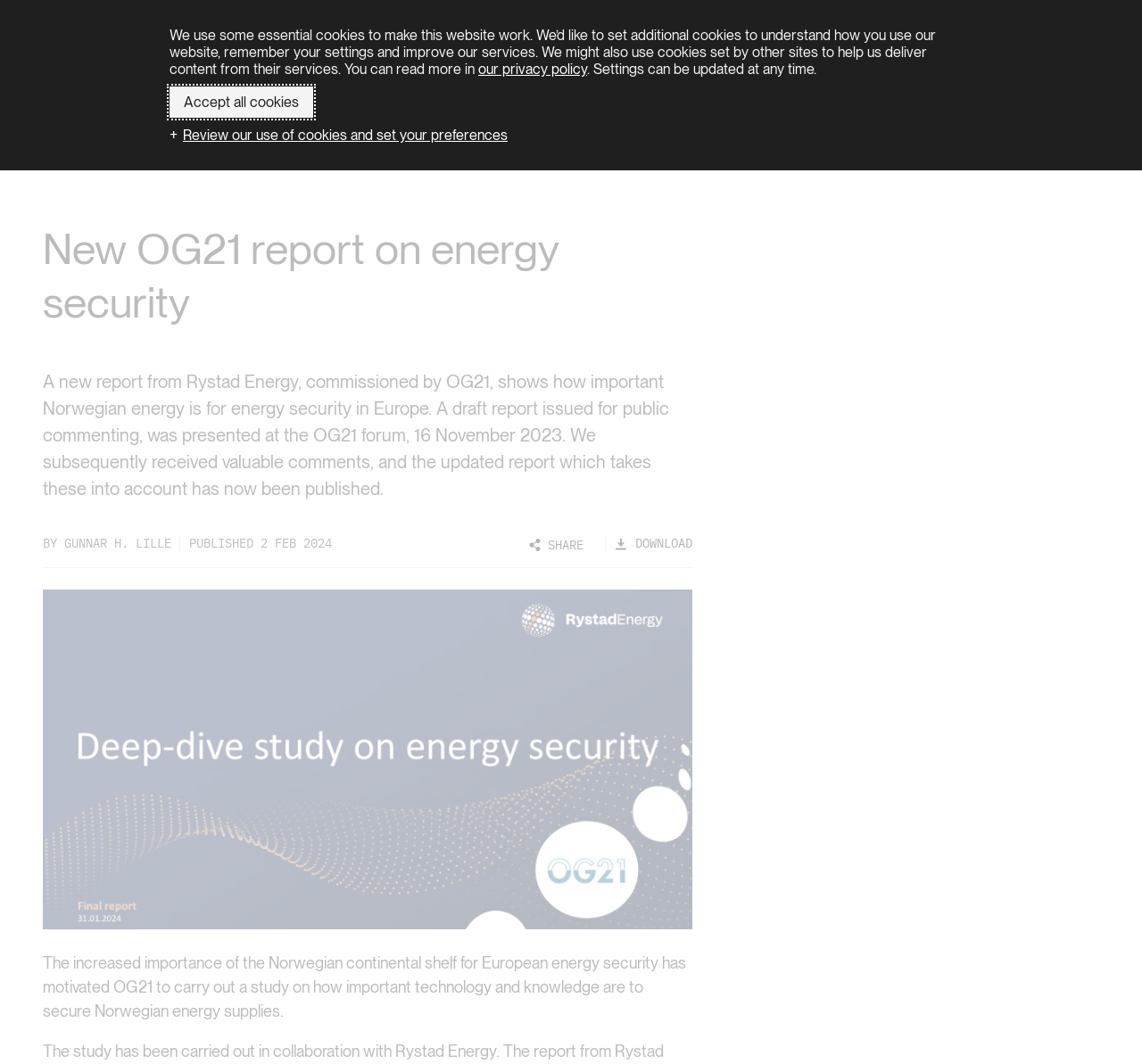Please identify the bounding box coordinates of the element that needs to be clicked to perform the following instruction: "Search for something".

[0.815, 0.037, 0.898, 0.07]